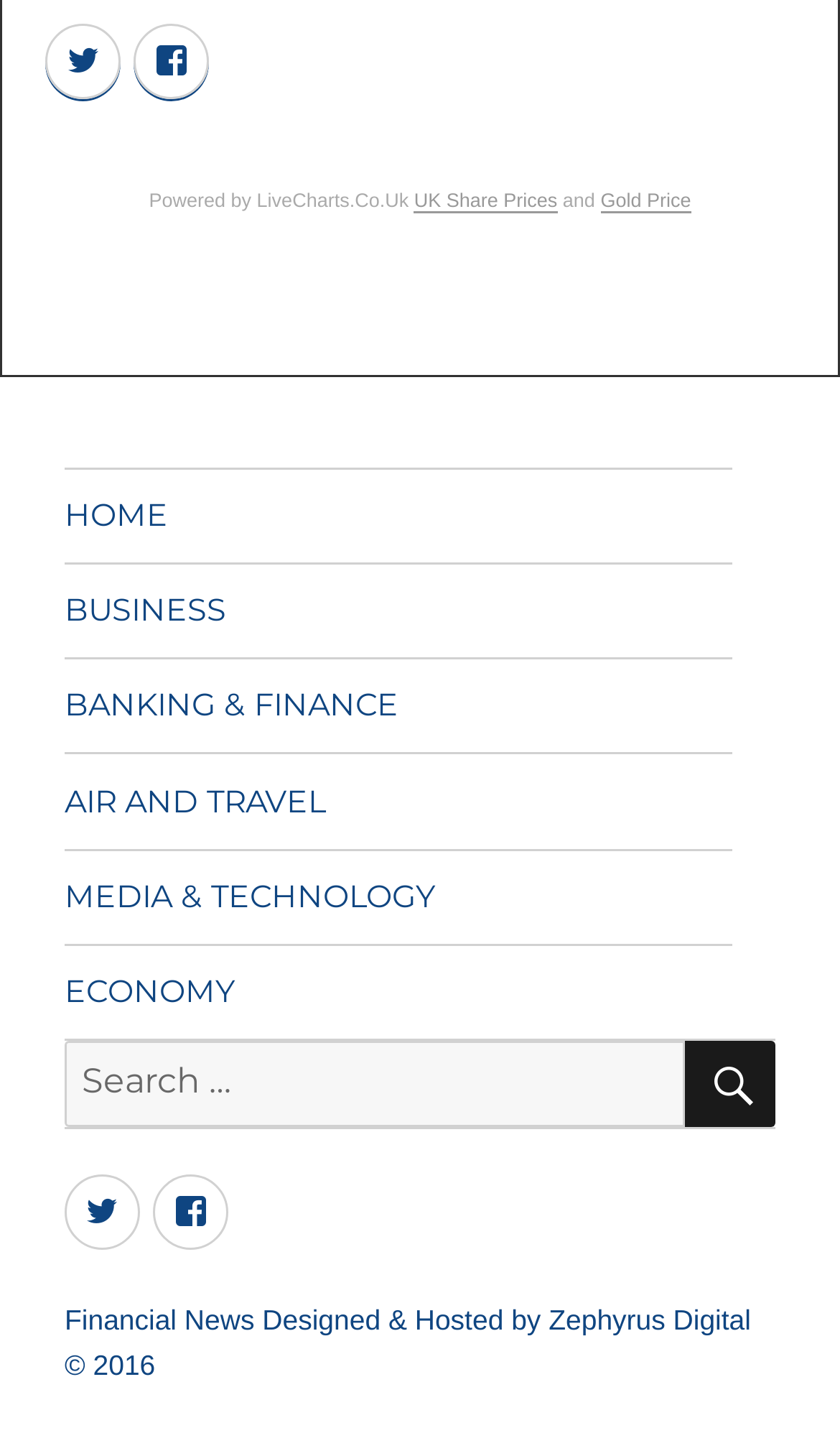Please determine the bounding box coordinates for the UI element described as: "Business".

[0.077, 0.394, 0.872, 0.459]